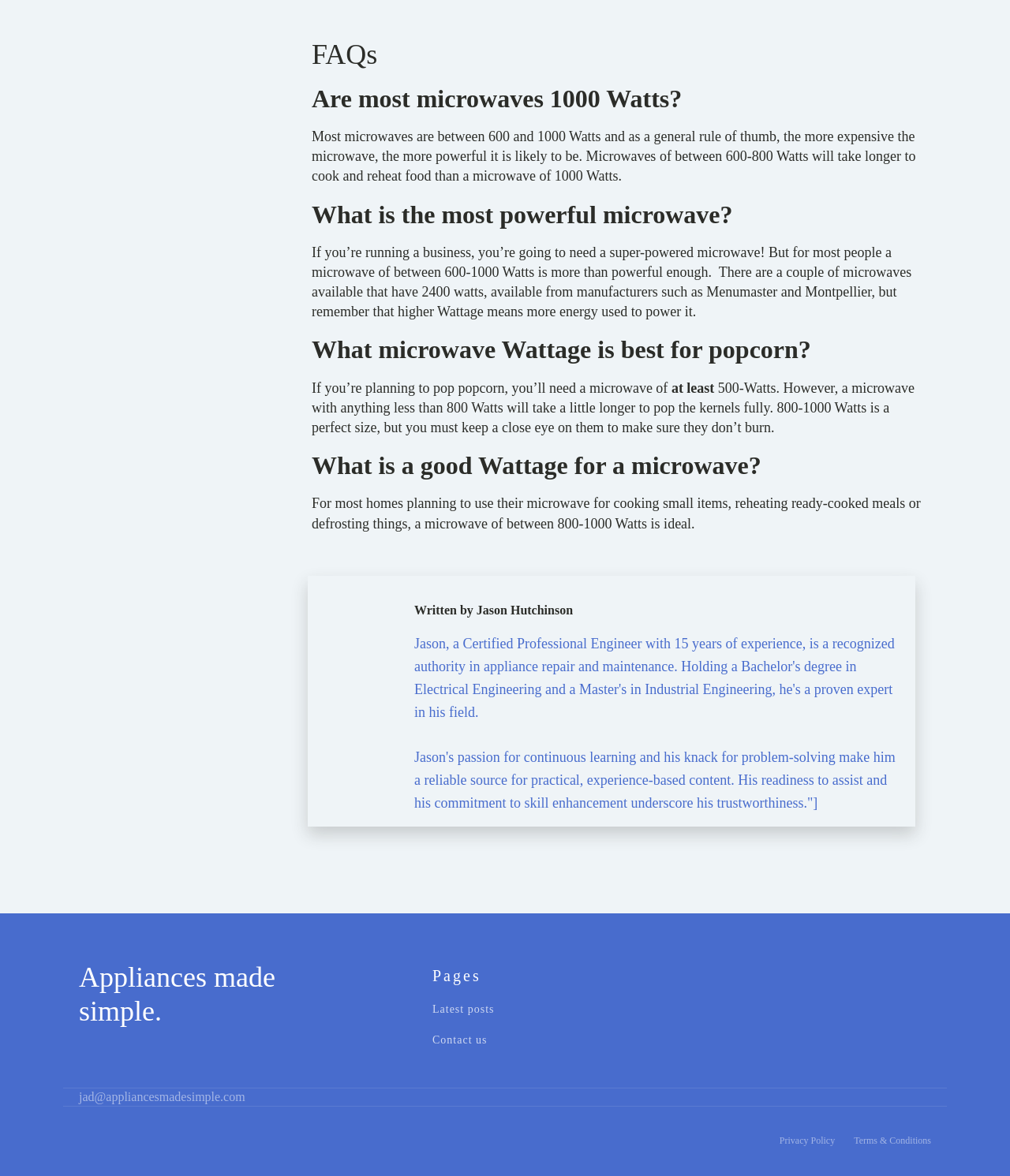Answer in one word or a short phrase: 
What is the ideal wattage range for a microwave for most homes?

800-1000 Watts